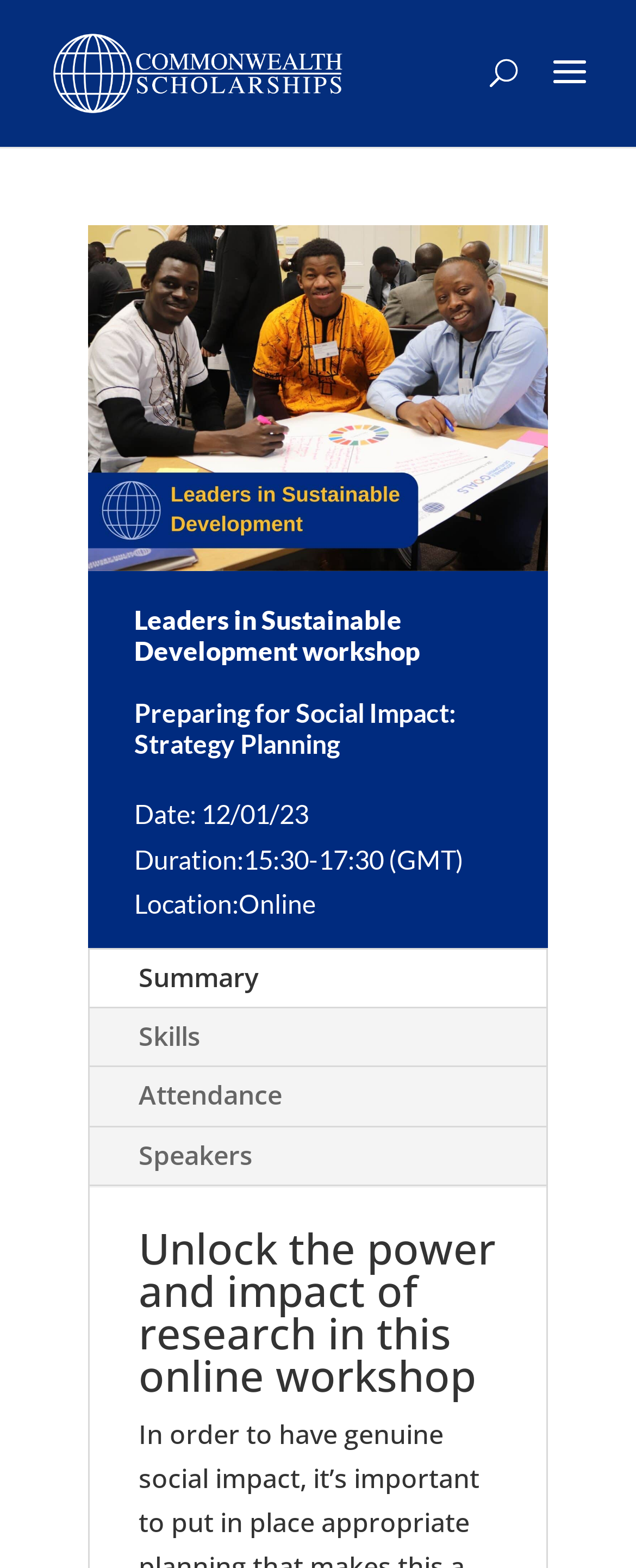Create an in-depth description of the webpage, covering main sections.

The webpage appears to be an event page for a workshop titled "Leaders in Sustainable Development workshop: Preparing for Social Impact: Strategy Planning" organized by the Commonwealth Scholarship Commission in the UK. 

At the top left, there is a link to the Commonwealth Scholarship Commission in the UK, accompanied by an image of the organization's logo. 

Below the logo, there is a search bar that spans almost the entire width of the page. 

To the right of the search bar, there is an image depicting two men and a woman engaged in a discussion, taking notes, and making plans. 

Below the image, the title of the workshop "Leaders in Sustainable Development workshop" is displayed prominently, followed by the subtitle "Preparing for Social Impact: Strategy Planning". 

The event details, including the date, duration, and location, are listed below the title. The location is specified as online. 

Underneath the event details, there are four links: "Summary", "Skills", "Attendance", and "Speakers", which are likely related to the workshop. 

Finally, at the bottom of the page, there is a heading that reads "Unlock the power and impact of research in this online workshop", which seems to be a promotional message for the event.